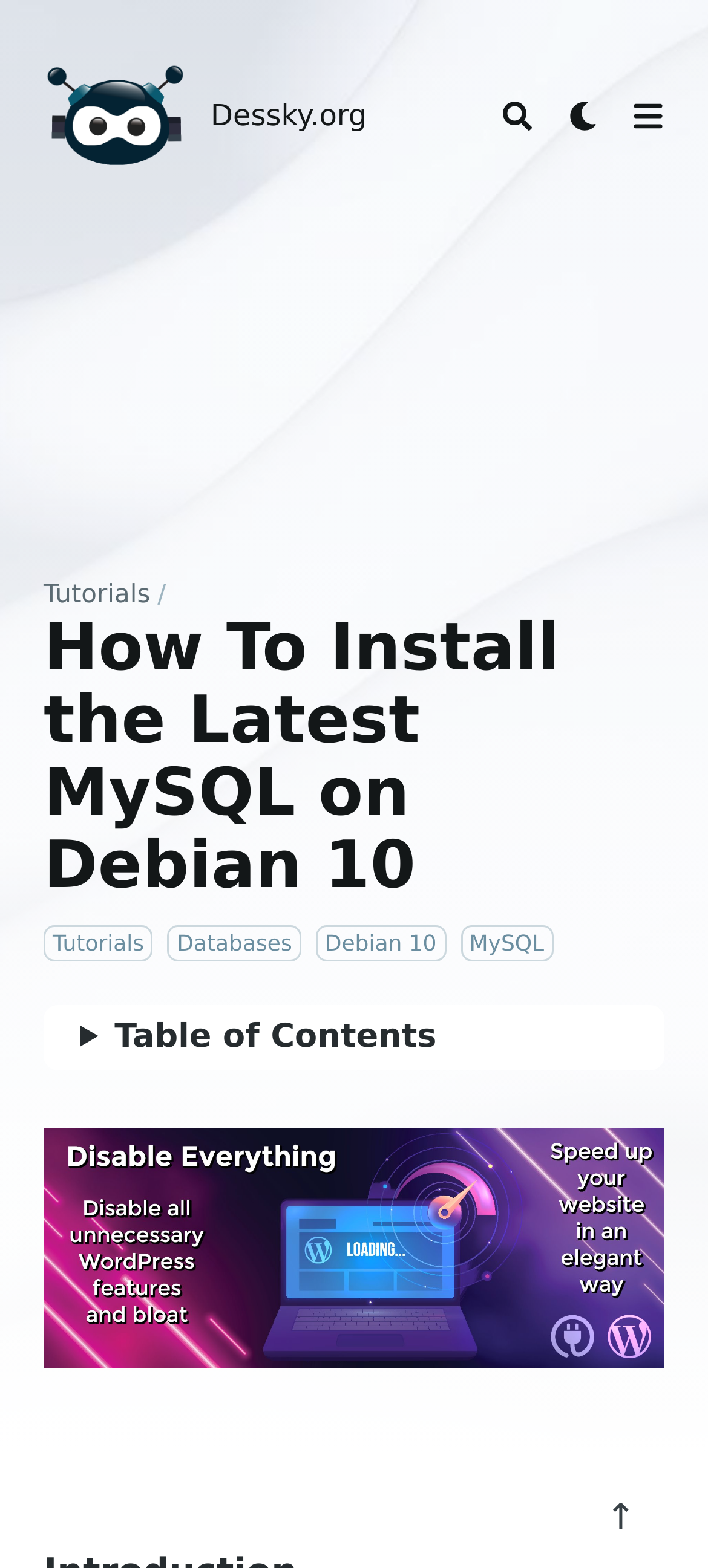Please find the bounding box coordinates of the element that you should click to achieve the following instruction: "visit tutorials page". The coordinates should be presented as four float numbers between 0 and 1: [left, top, right, bottom].

[0.062, 0.37, 0.212, 0.389]